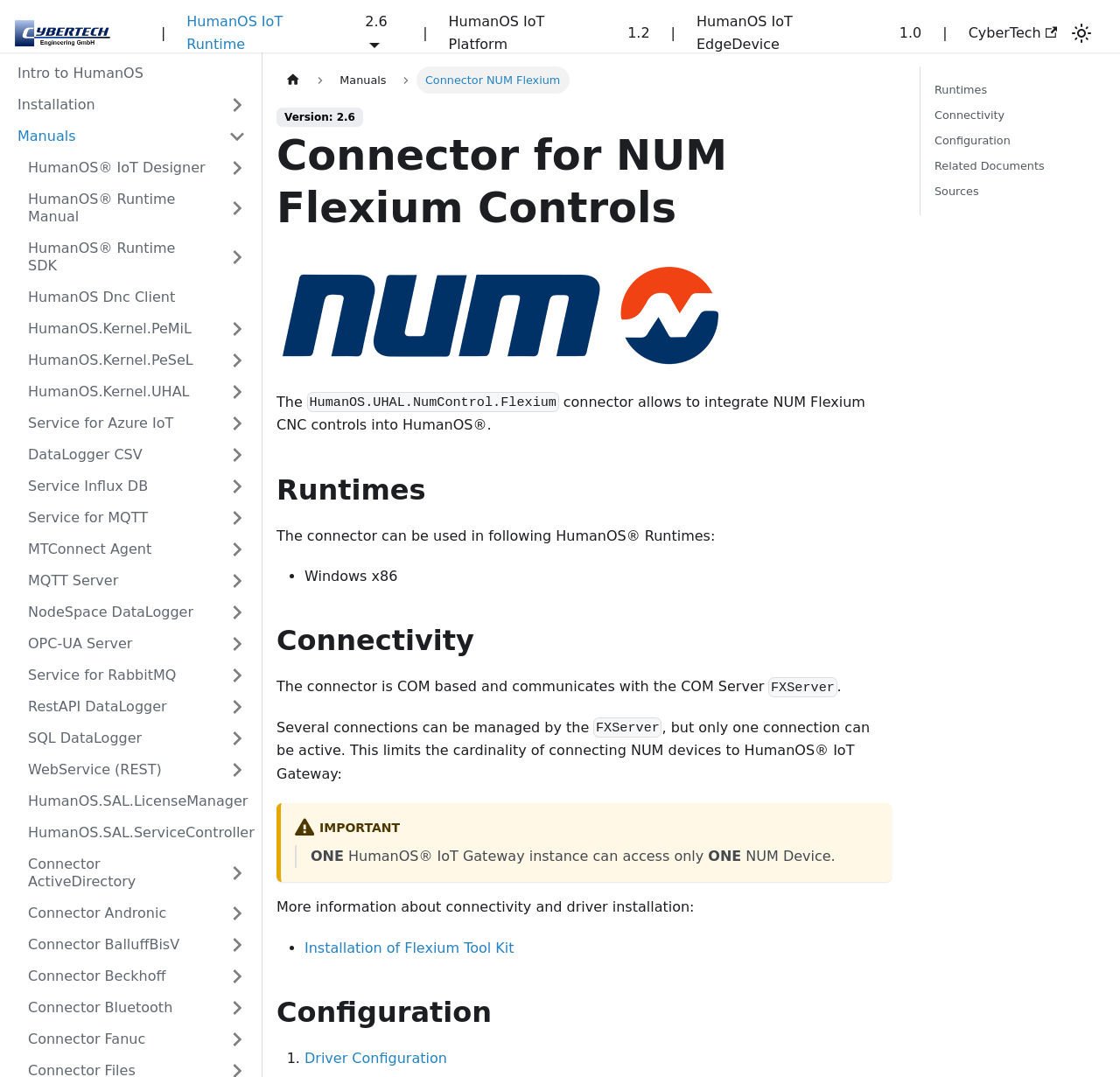Given the element description: "HumanOS® Runtime SDK", predict the bounding box coordinates of this UI element. The coordinates must be four float numbers between 0 and 1, given as [left, top, right, bottom].

[0.016, 0.218, 0.195, 0.26]